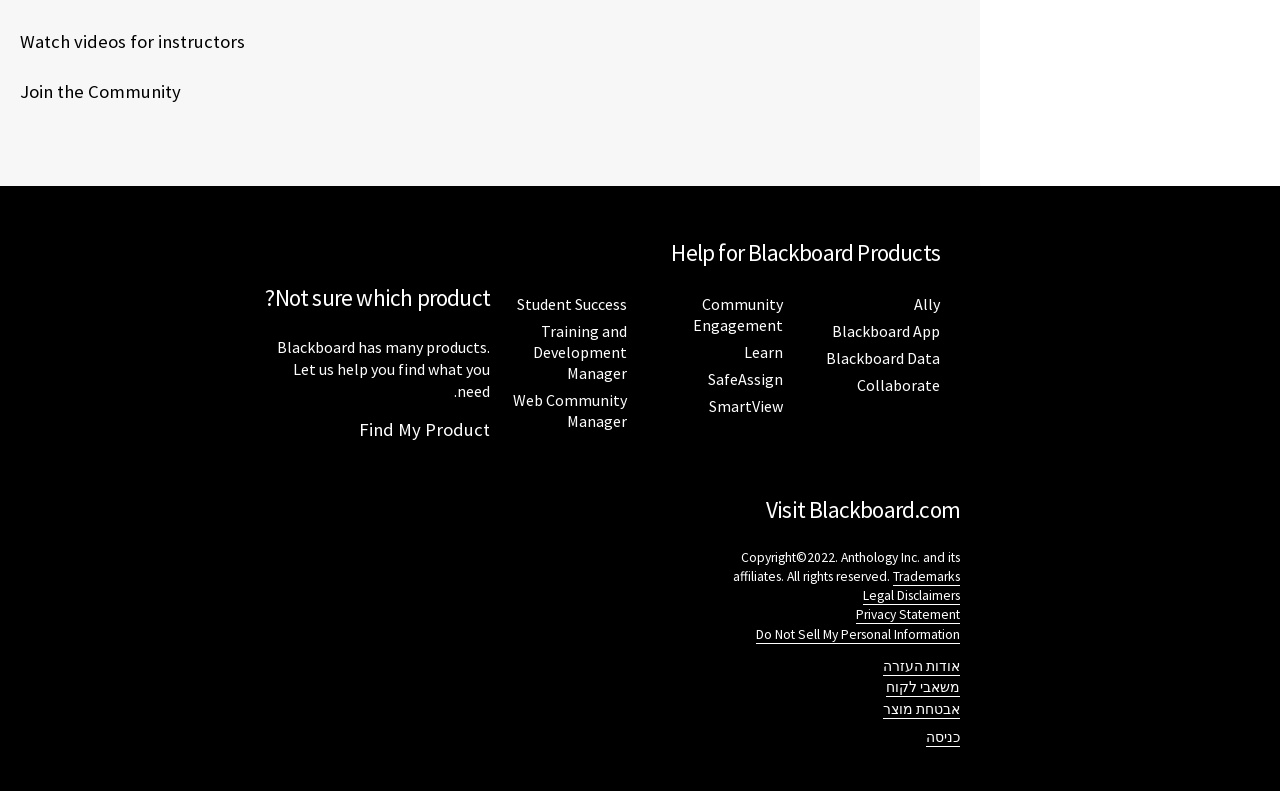Respond to the question below with a single word or phrase:
What type of information is provided in the footer section?

Copyright and legal information